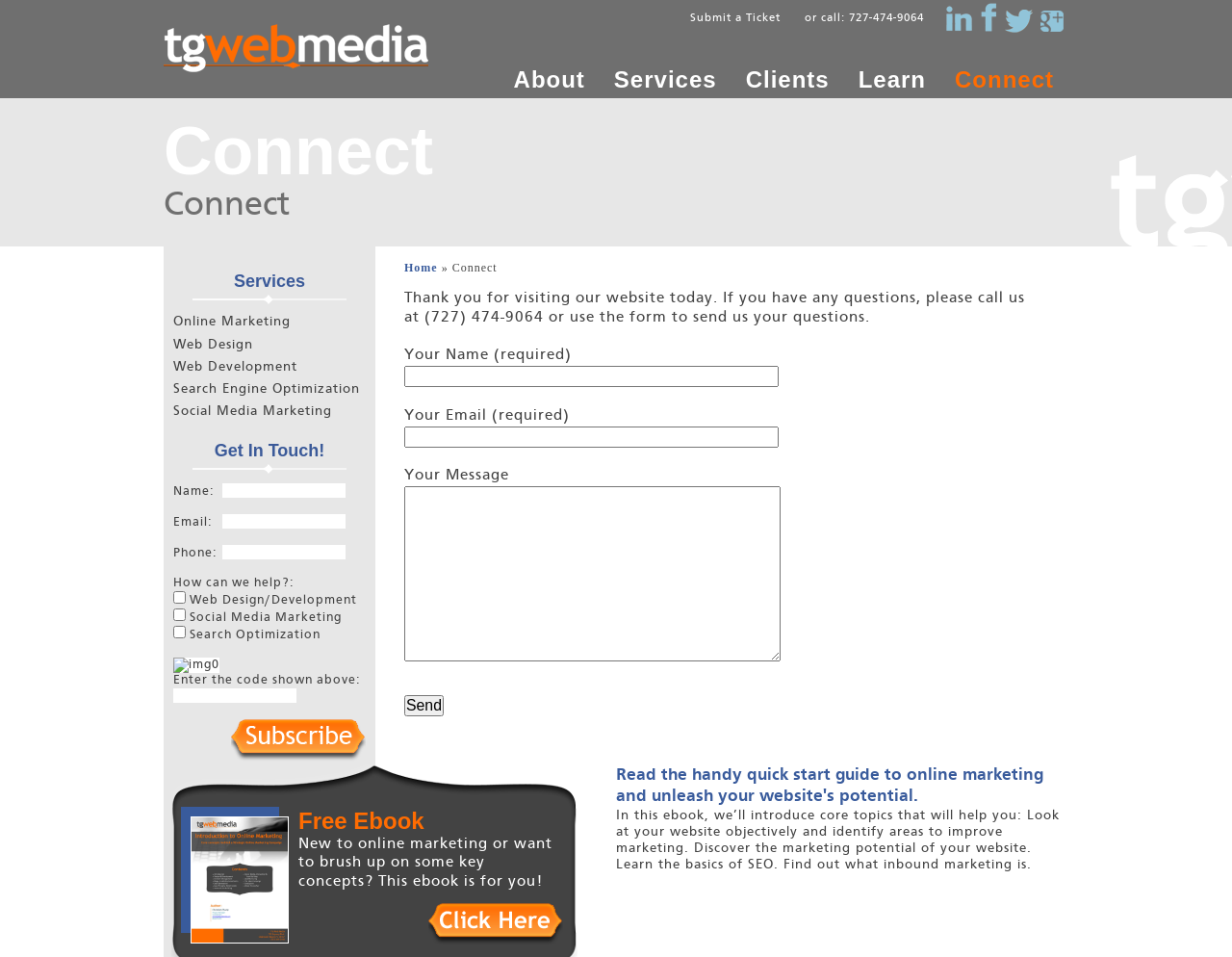Determine the bounding box coordinates of the region that needs to be clicked to achieve the task: "Click the LinkedIn link".

[0.766, 0.0, 0.791, 0.037]